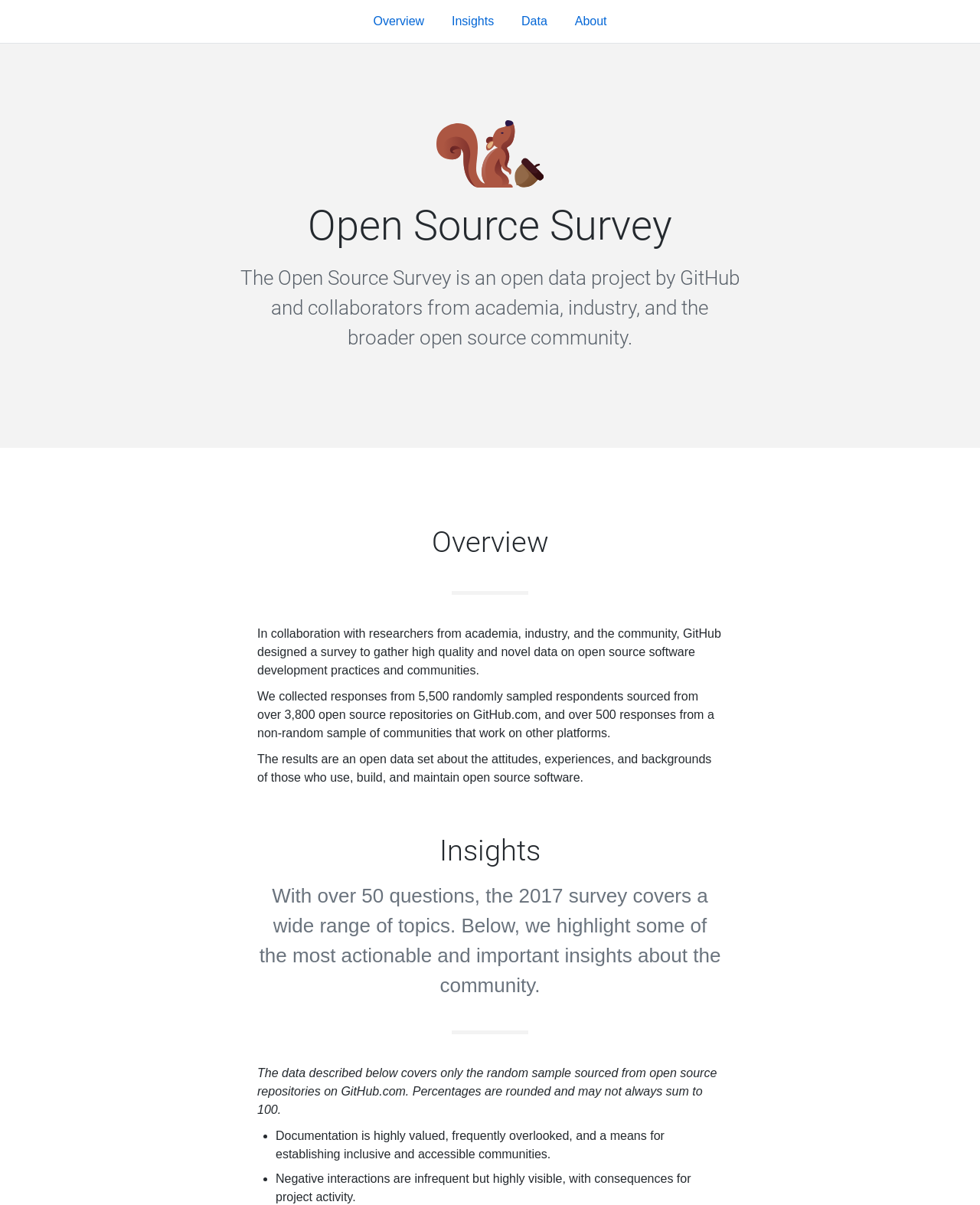Find the primary header on the webpage and provide its text.

Open Source Survey